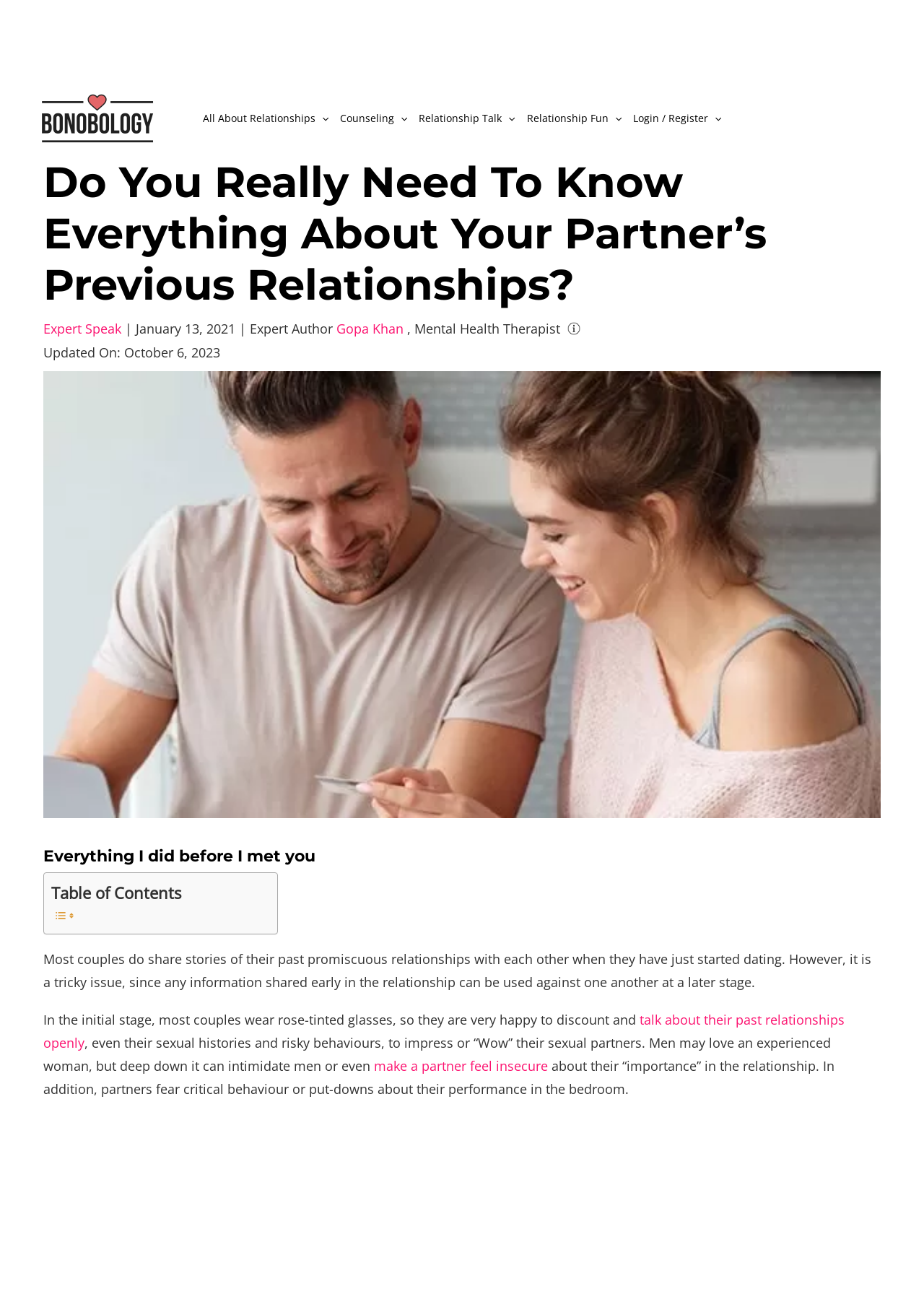Please specify the bounding box coordinates of the area that should be clicked to accomplish the following instruction: "Read the article by 'Gopa Khan'". The coordinates should consist of four float numbers between 0 and 1, i.e., [left, top, right, bottom].

[0.364, 0.245, 0.441, 0.258]